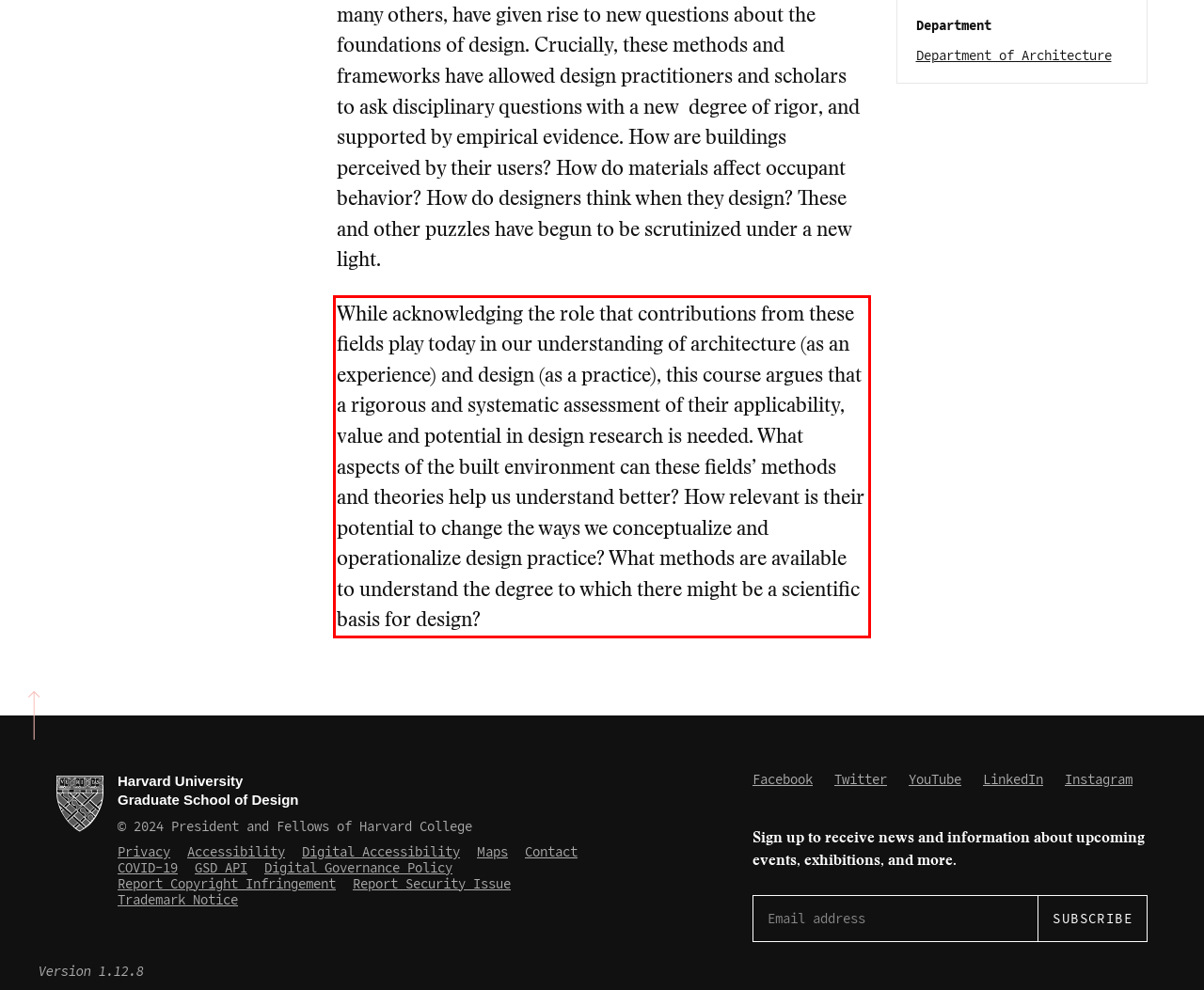Analyze the screenshot of a webpage where a red rectangle is bounding a UI element. Extract and generate the text content within this red bounding box.

While acknowledging the role that contributions from these fields play today in our understanding of architecture (as an experience) and design (as a practice), this course argues that a rigorous and systematic assessment of their applicability, value and potential in design research is needed. What aspects of the built environment can these fields’ methods and theories help us understand better? How relevant is their potential to change the ways we conceptualize and operationalize design practice? What methods are available to understand the degree to which there might be a scientific basis for design?